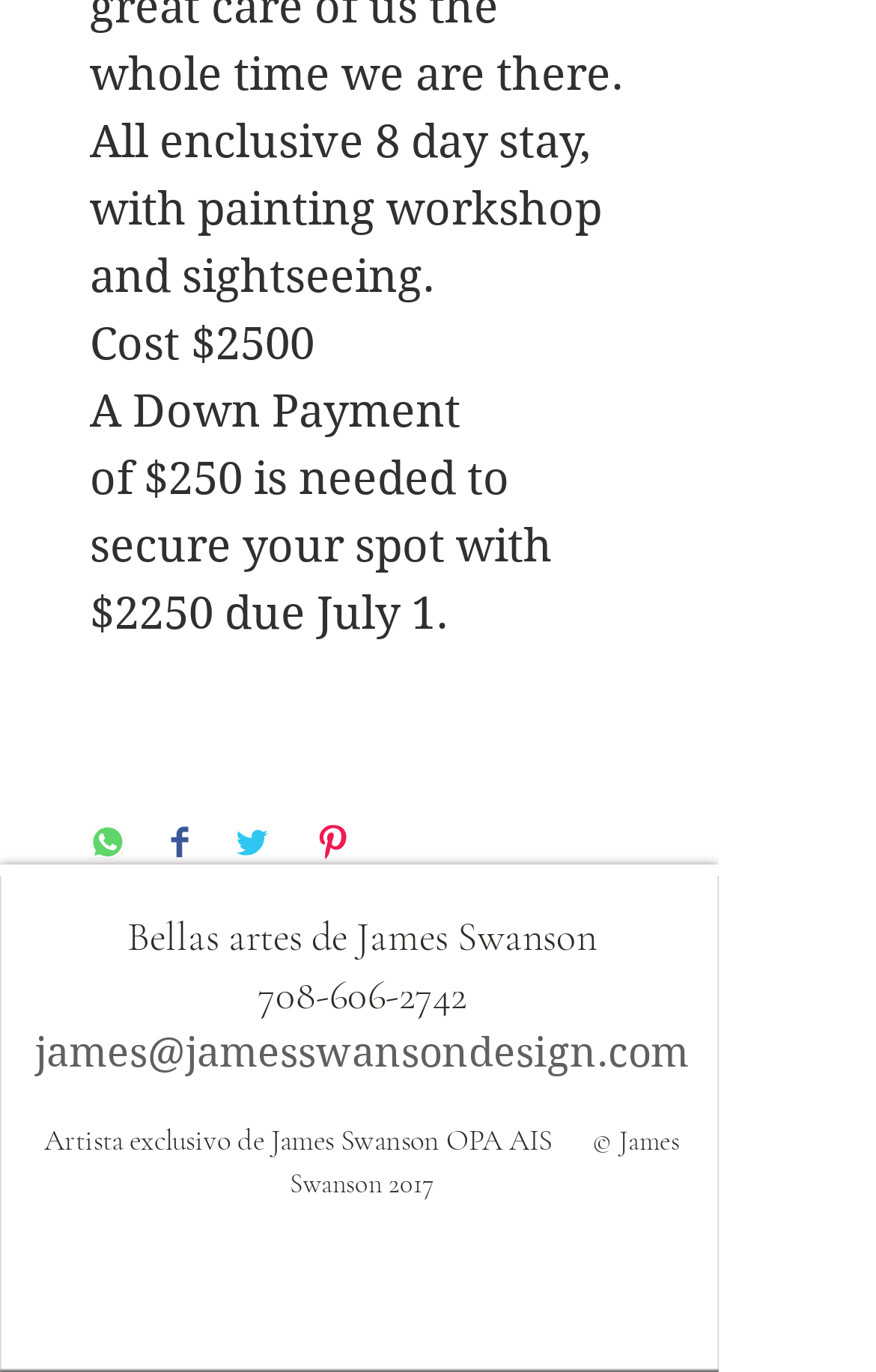Determine the bounding box for the UI element described here: "708-606-2742".

[0.294, 0.707, 0.532, 0.743]